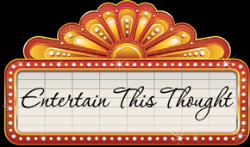Give a detailed account of what is happening in the image.

The image features a vibrant and eye-catching marquee sign that reads "Entertain This Thought." The design showcases a bright, sunburst pattern in rich yellow and orange hues, topped with an ornate, flared crest that draws attention. The text is artistically rendered in an elegant script, set against a classic white background bordered by dazzling light bulbs that evoke the charm of traditional theater signage. This striking image captures the essence of a theatrical production, inviting audiences to engage with the performance and sparking curiosity about the show it promotes.